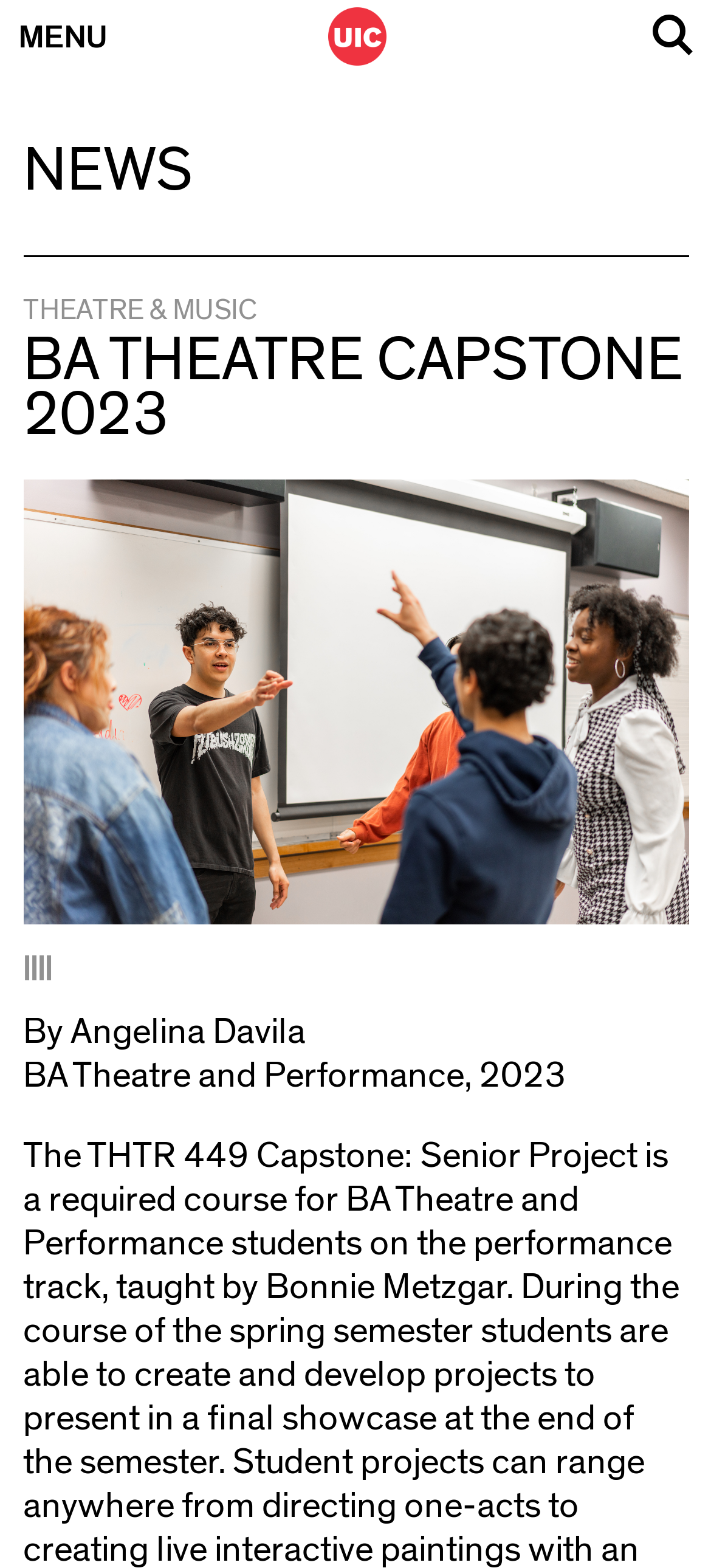What is the name of the university?
Please look at the screenshot and answer using one word or phrase.

University of Illinois at Chicago